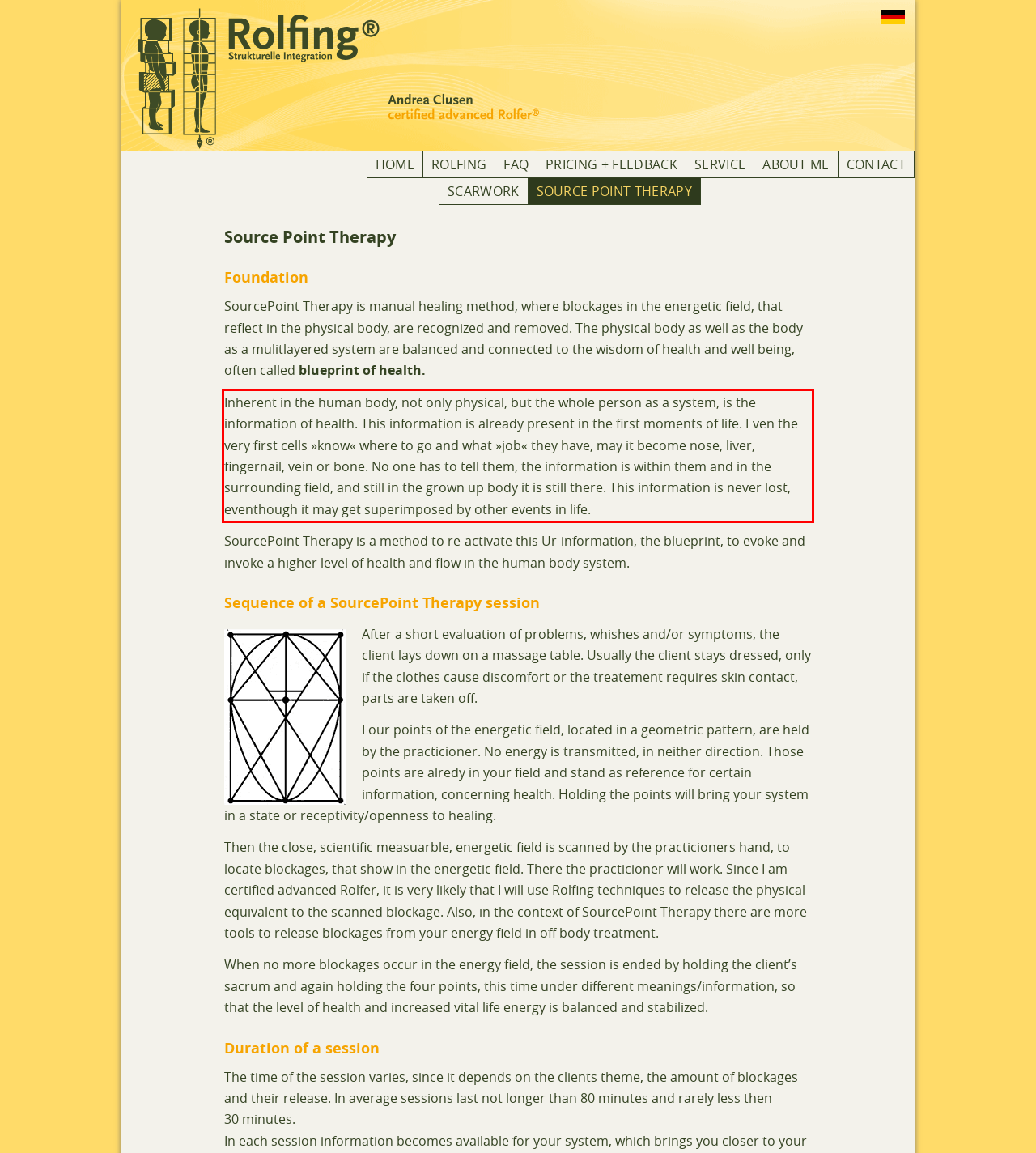In the given screenshot, locate the red bounding box and extract the text content from within it.

Inherent in the human body, not only physical, but the whole person as a system, is the information of health. This information is already present in the first moments of life. Even the very first cells »know« where to go and what »job« they have, may it become nose, liver, fingernail, vein or bone. No one has to tell them, the information is within them and in the surrounding field, and still in the grown up body it is still there. This information is never lost, eventhough it may get superimposed by other events in life.